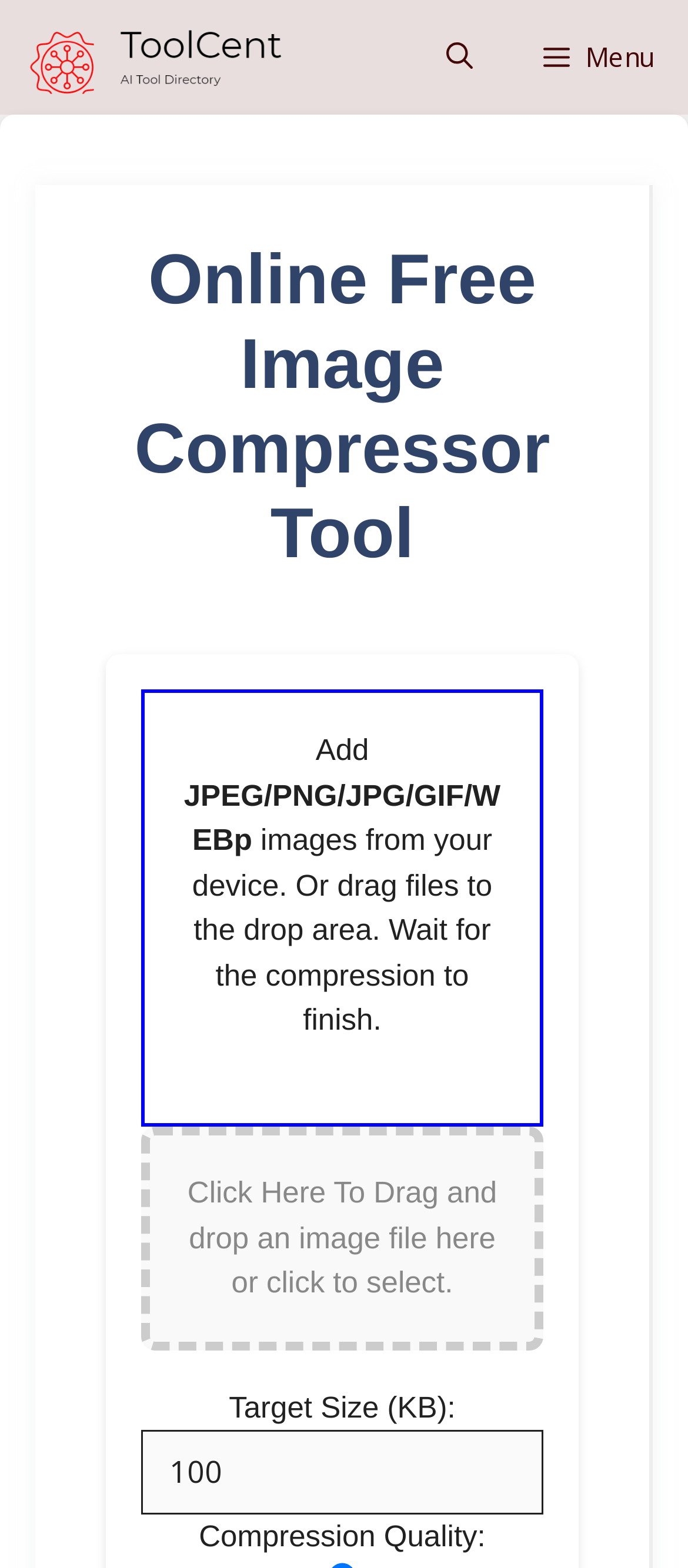Determine the bounding box coordinates for the UI element matching this description: "Menu".

[0.738, 0.0, 1.0, 0.073]